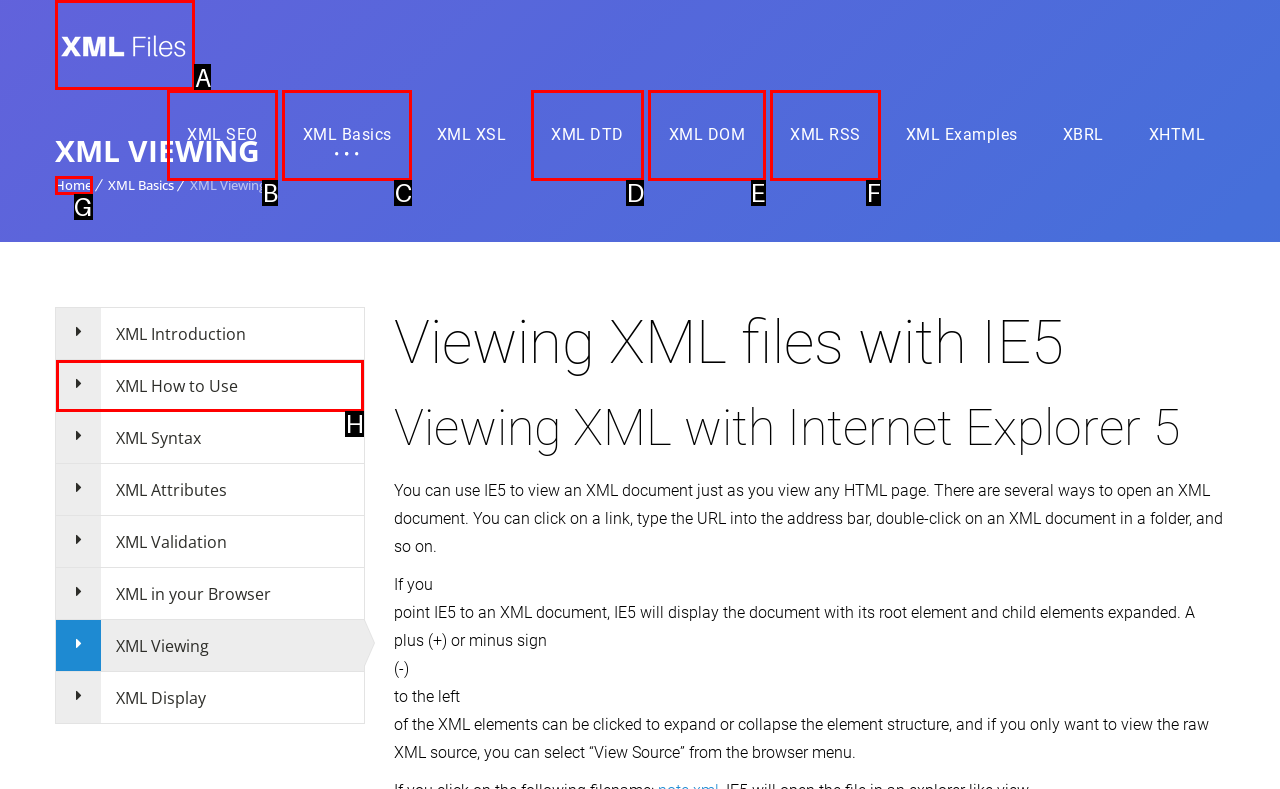Tell me the letter of the correct UI element to click for this instruction: Search for a keyword. Answer with the letter only.

None